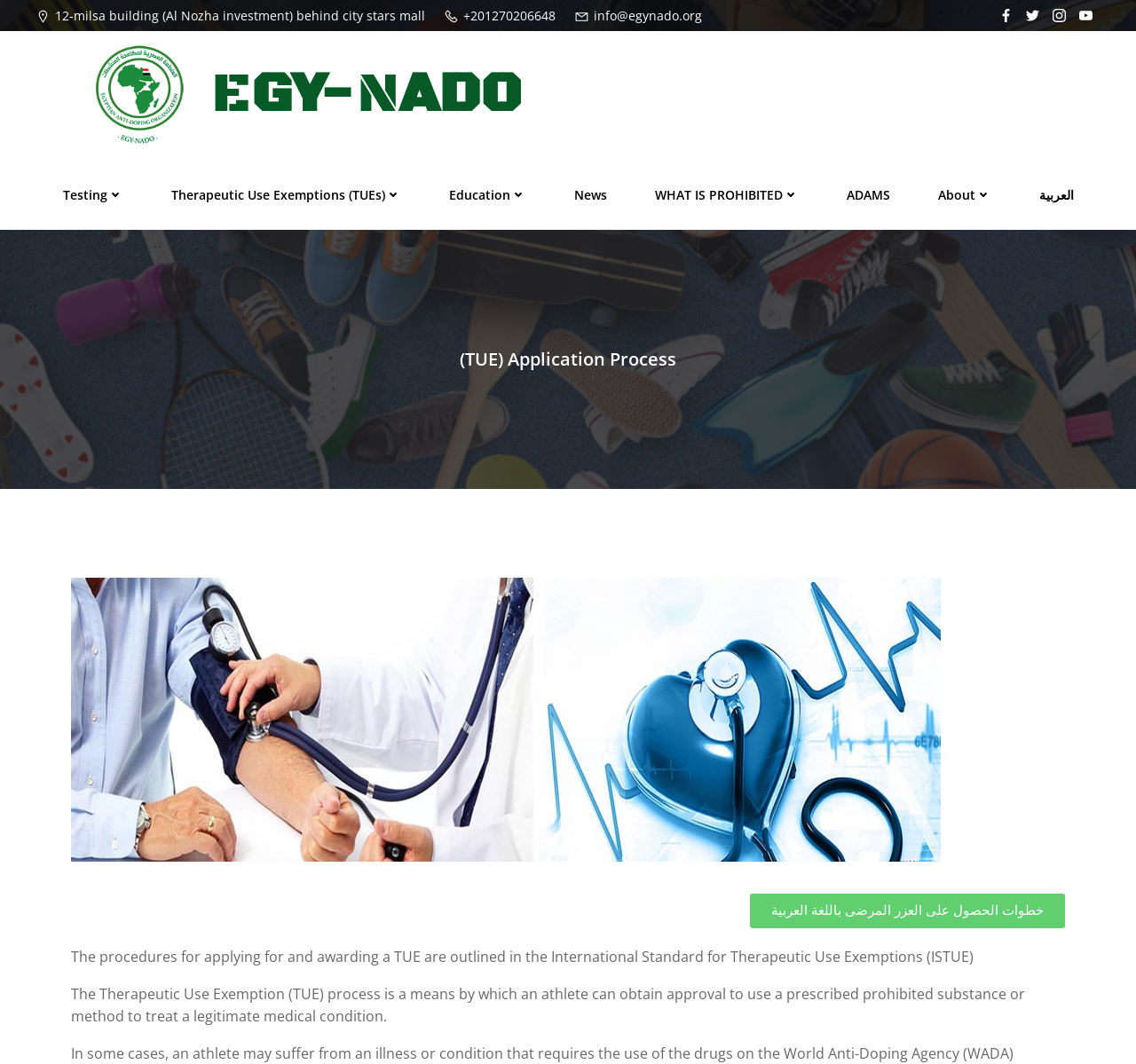What is the email address of the Egyptian Anti-Doping Organization?
From the image, respond using a single word or phrase.

info@egynado.org